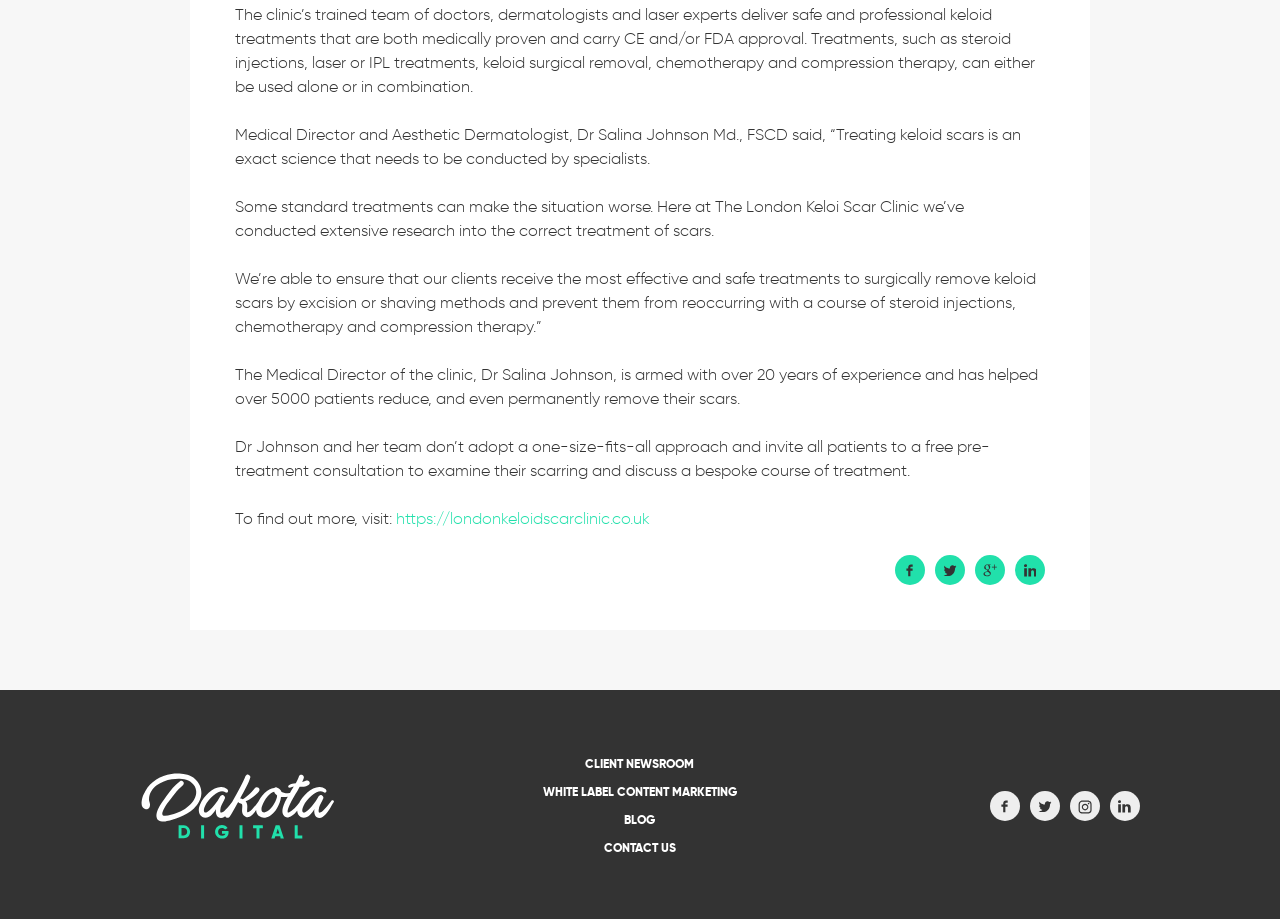What is the clinic's team composed of? Refer to the image and provide a one-word or short phrase answer.

doctors, dermatologists, laser experts